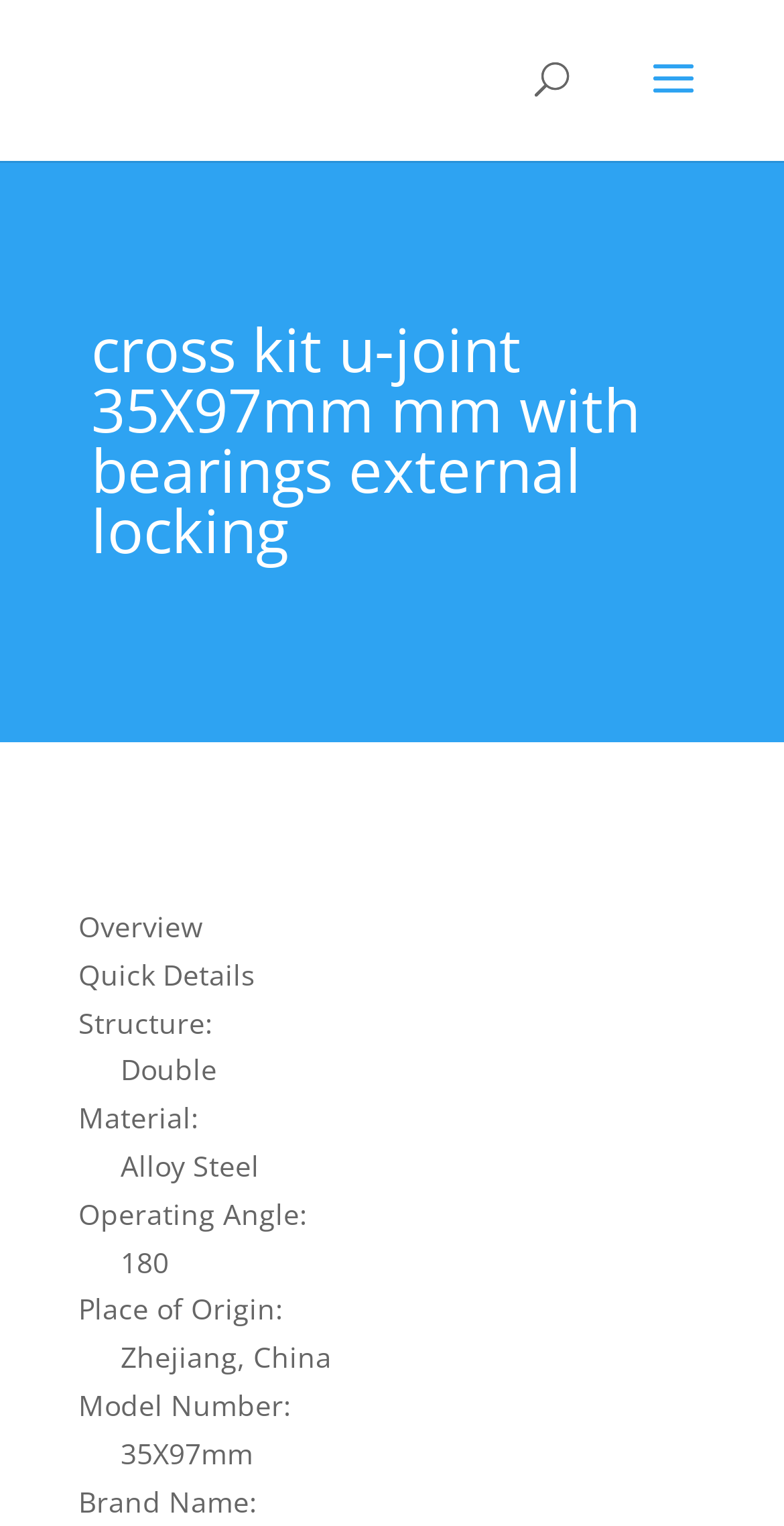What is the structure of the product?
Kindly answer the question with as much detail as you can.

I found the answer by looking at the 'Quick Details' section, where it lists 'Structure:' as one of the details, and the corresponding value is 'Double'.